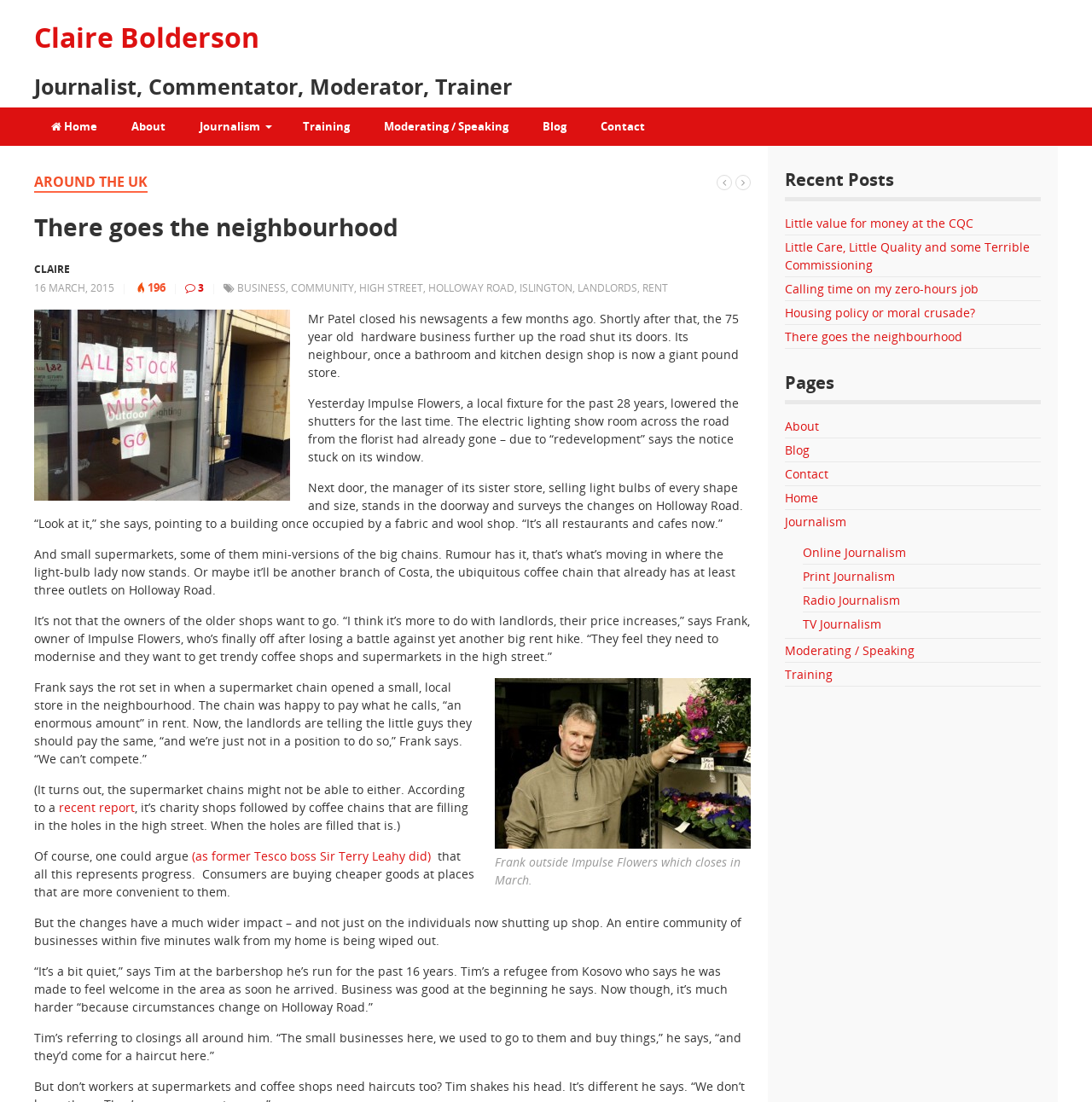Provide an in-depth caption for the contents of the webpage.

This webpage is an article titled "There goes the neighbourhood" by Claire Bolderson, a journalist, commentator, moderator, and trainer. At the top of the page, there is a navigation menu with links to various sections of the website, including "Home", "About", "Journalism", "Training", "Moderating / Speaking", "Blog", and "Contact". Below the navigation menu, there is a header section with the author's name and a brief description of her profession.

The main content of the article is divided into several paragraphs, with a few images and links scattered throughout. The article discusses the decline of independent shops on high streets and its impact on the community. The author shares stories of local business owners who have been forced to close their shops due to high rent increases and the influx of chain stores and coffee shops.

There are several images on the page, including a photo of a newsagent and a florist, as well as a figure captioned "Frank outside Impulse Flowers which closes in March." The images are placed throughout the article, often accompanying specific paragraphs or quotes.

To the right of the main content, there is a sidebar with links to recent posts, including "Little value for money at the CQC", "Little Care, Little Quality and some Terrible Commissioning", and "Housing policy or moral crusade?". There are also links to various pages on the website, such as "About", "Blog", and "Contact".

Overall, the webpage has a clean and organized layout, with a clear focus on the article's content. The use of images and links adds visual interest and provides additional context to the article's themes.